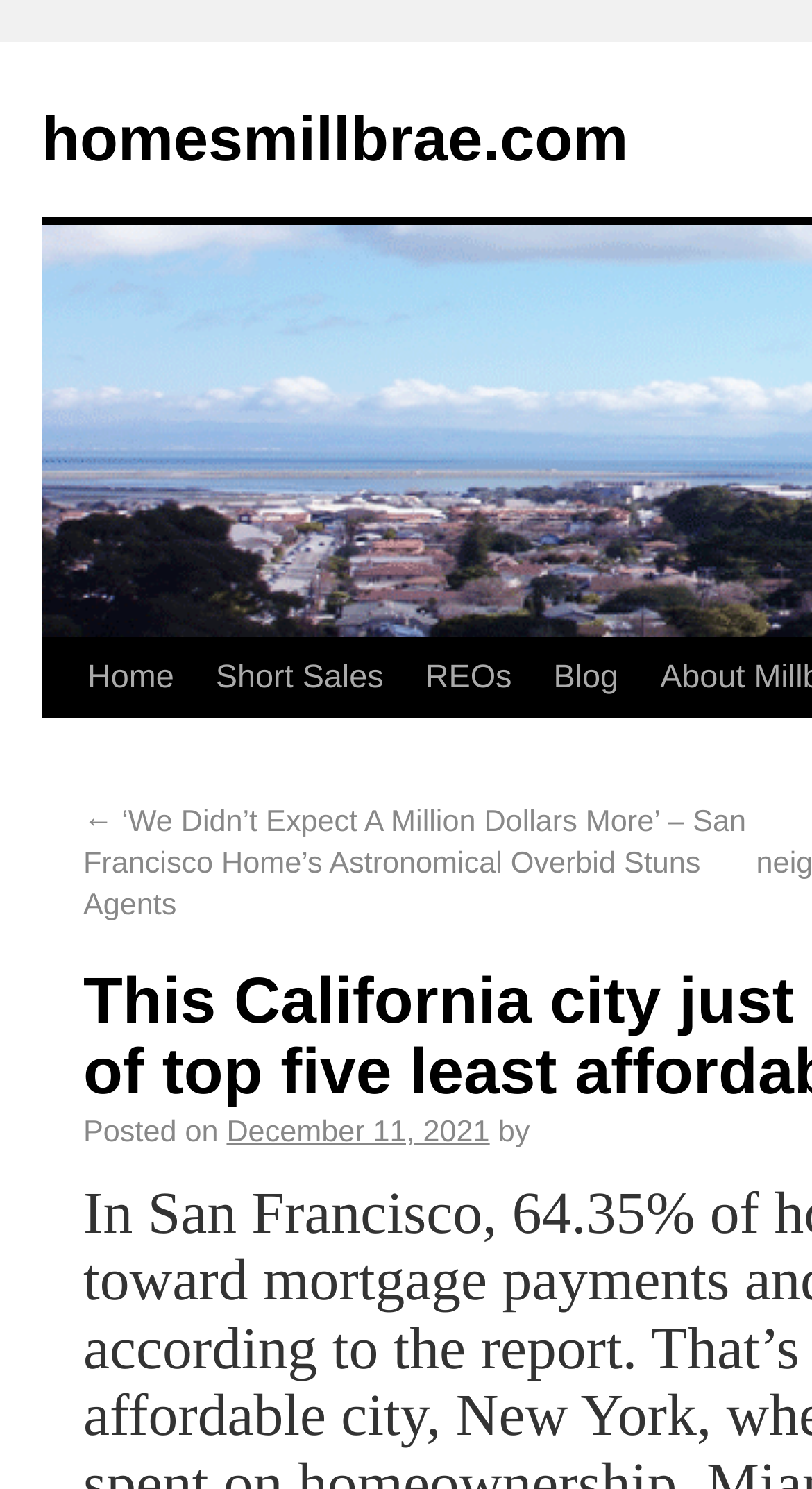Reply to the question with a single word or phrase:
What are the categories of properties listed on the website?

Home, Short Sales, REOs